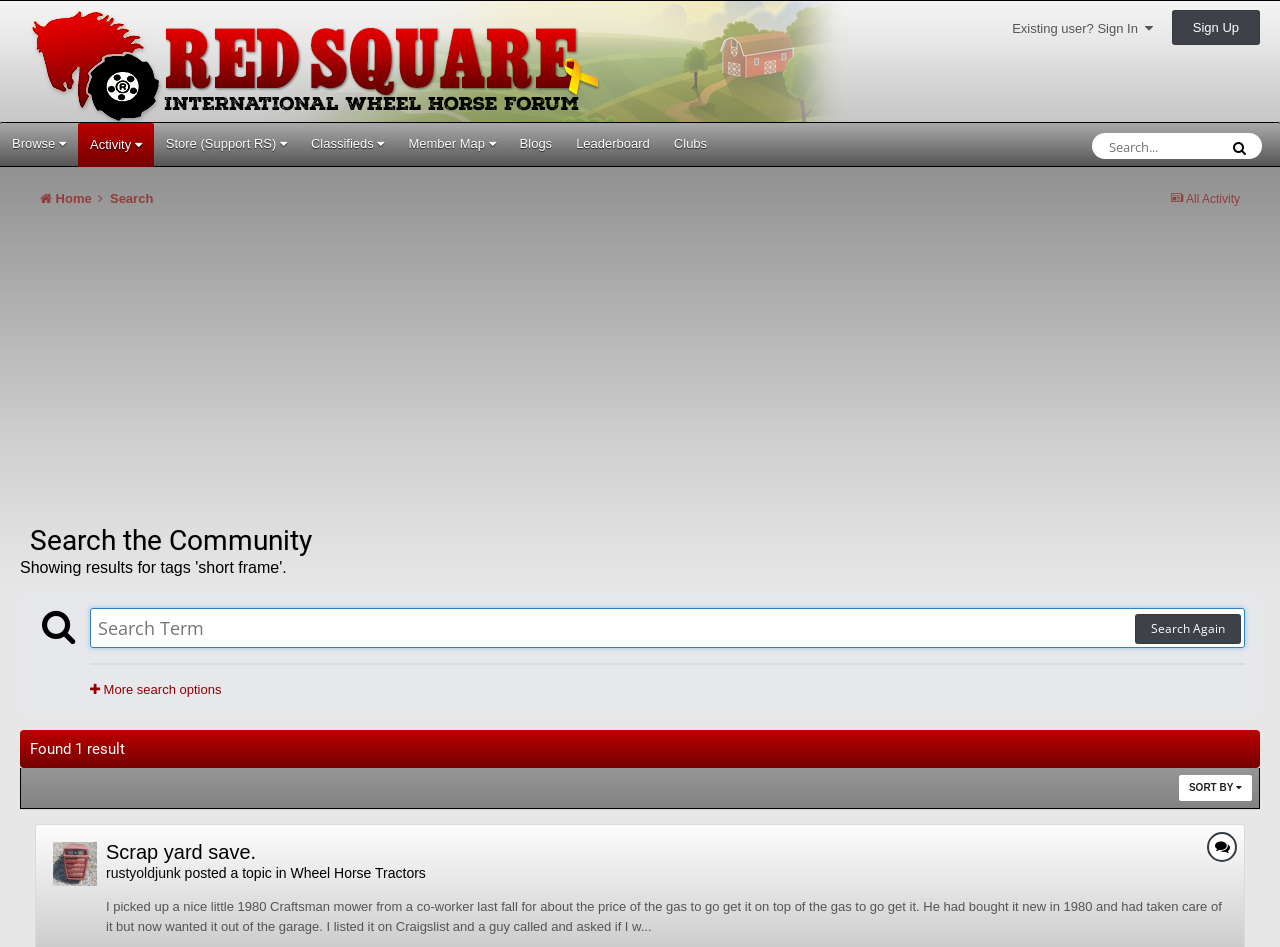What is the category of the topic posted?
Use the information from the image to give a detailed answer to the question.

I found the link element with the text 'Wheel Horse Tractors' at coordinates [0.227, 0.913, 0.333, 0.93].